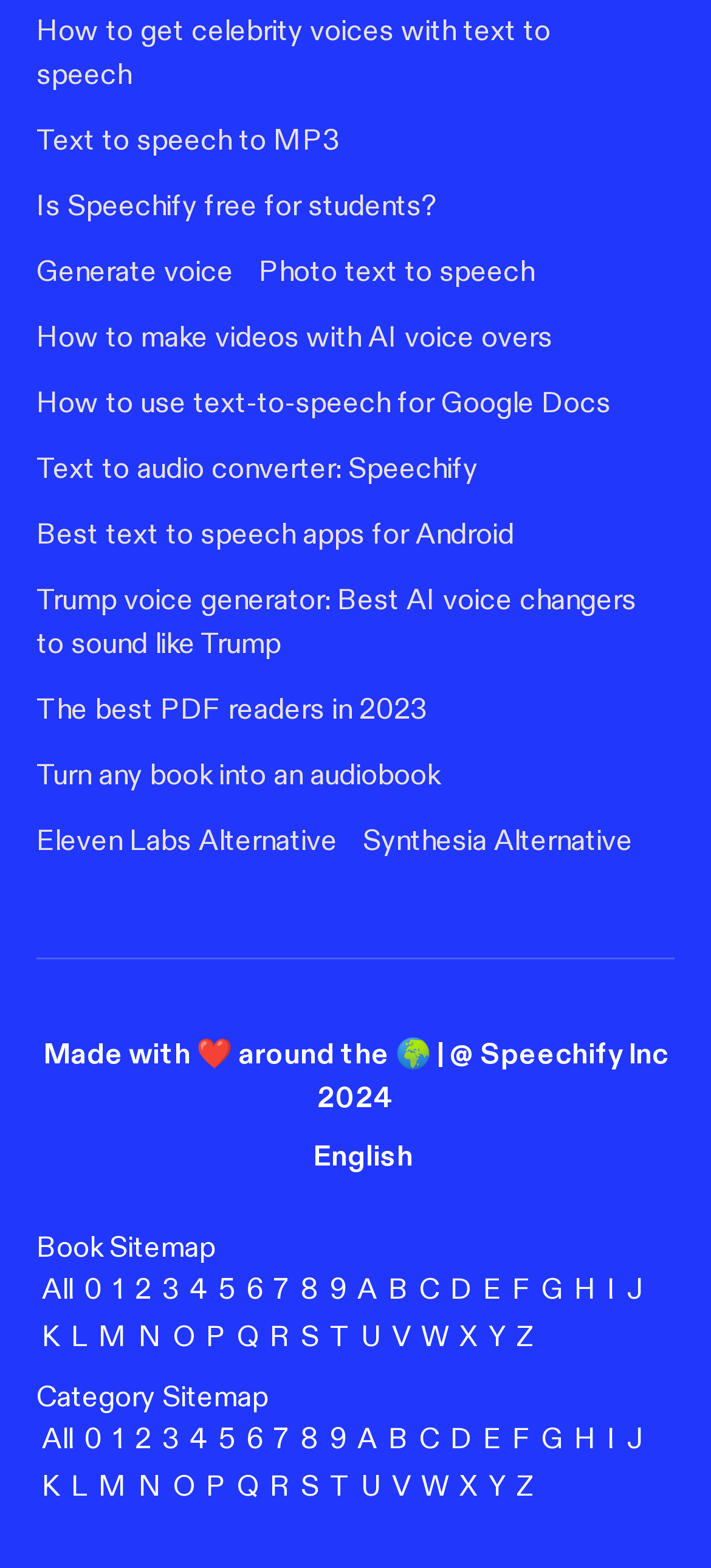Please determine the bounding box coordinates of the section I need to click to accomplish this instruction: "Select English language".

[0.317, 0.715, 0.683, 0.761]